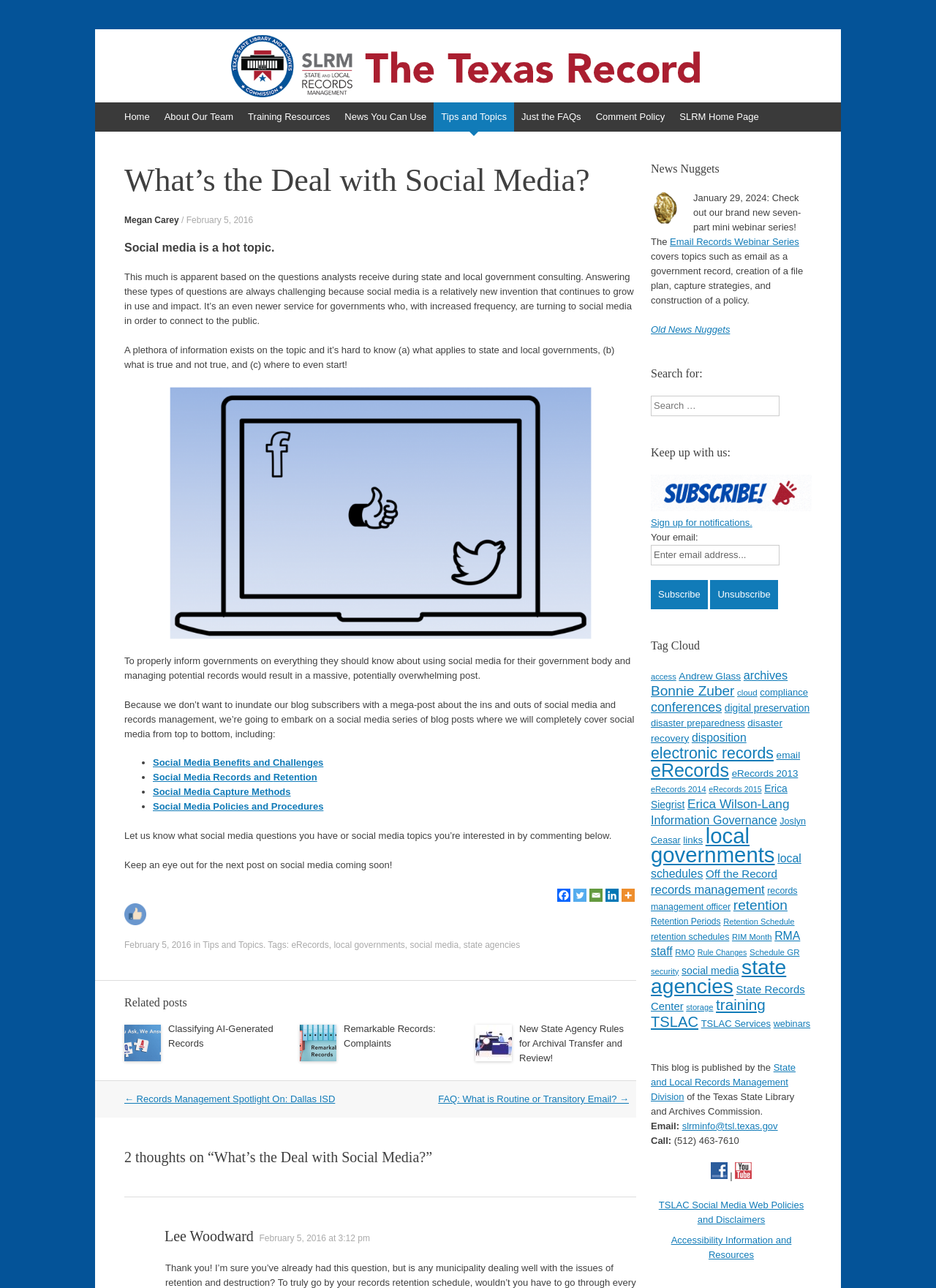What is the title of the article?
Refer to the image and give a detailed answer to the query.

The title of the article can be found at the top of the webpage, inside a heading element. It is 'What’s the Deal with Social Media?'.